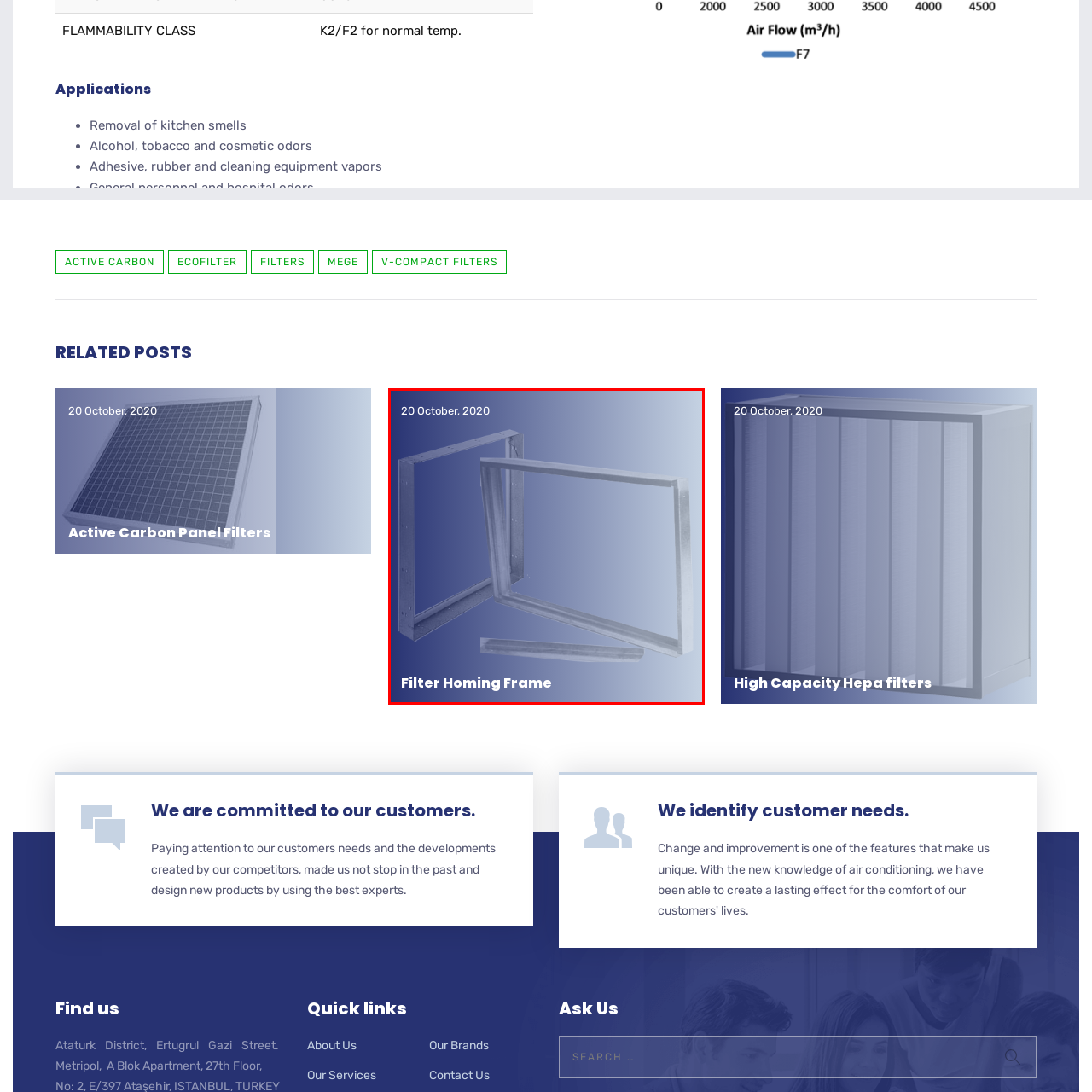Concentrate on the image highlighted by the red boundary and deliver a detailed answer to the following question, using the information from the image:
What is the material of the frames?

The sleek, metallic finish of the frames suggests durability and effectiveness, making them suitable for a range of filtration systems.